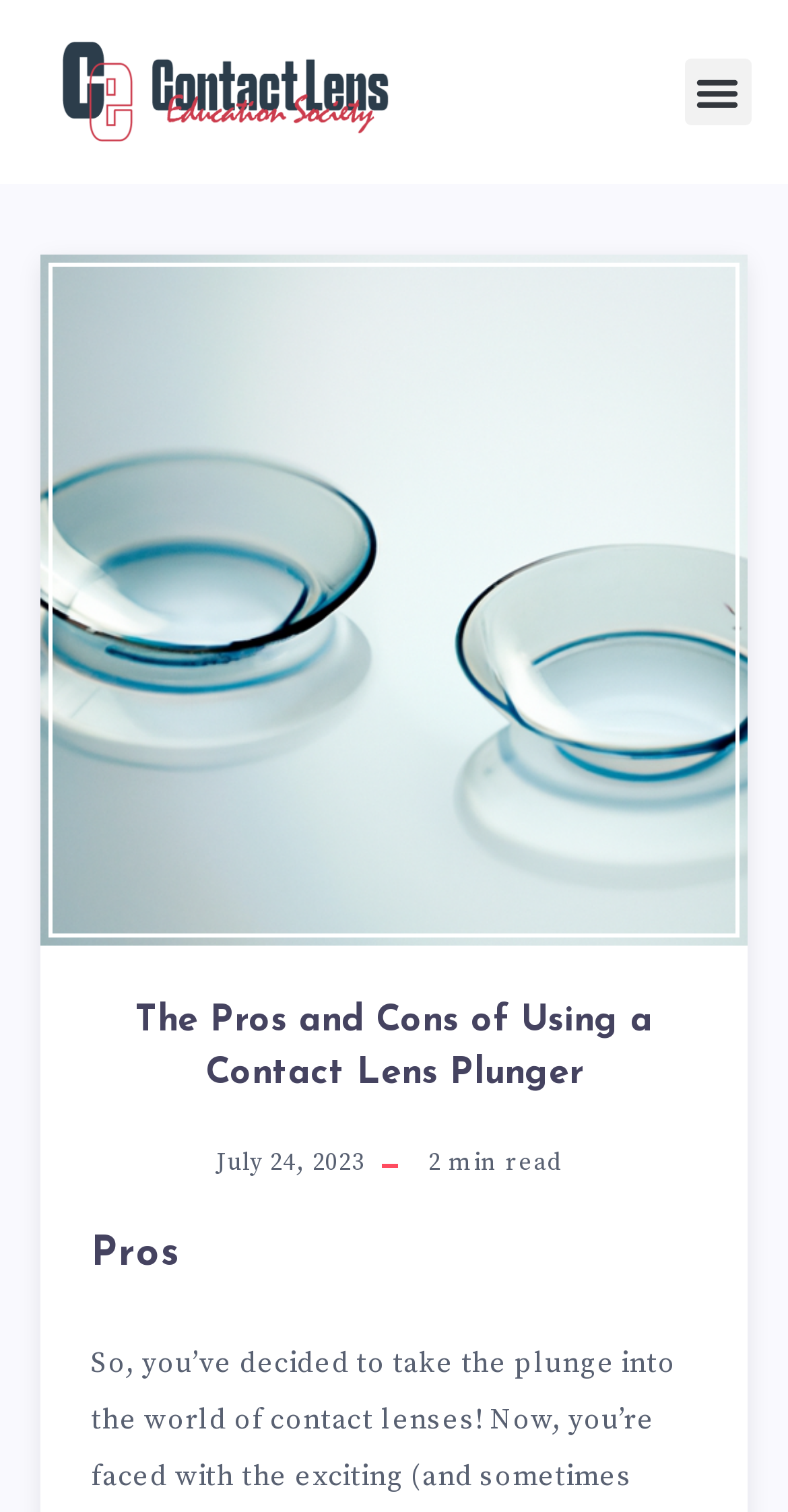Refer to the image and answer the question with as much detail as possible: What is the topic of the article?

I determined the topic of the article by looking at the main heading, which is 'The Pros and Cons of Using a Contact Lens Plunger'. This suggests that the article is about the advantages and disadvantages of using a contact lens plunger.